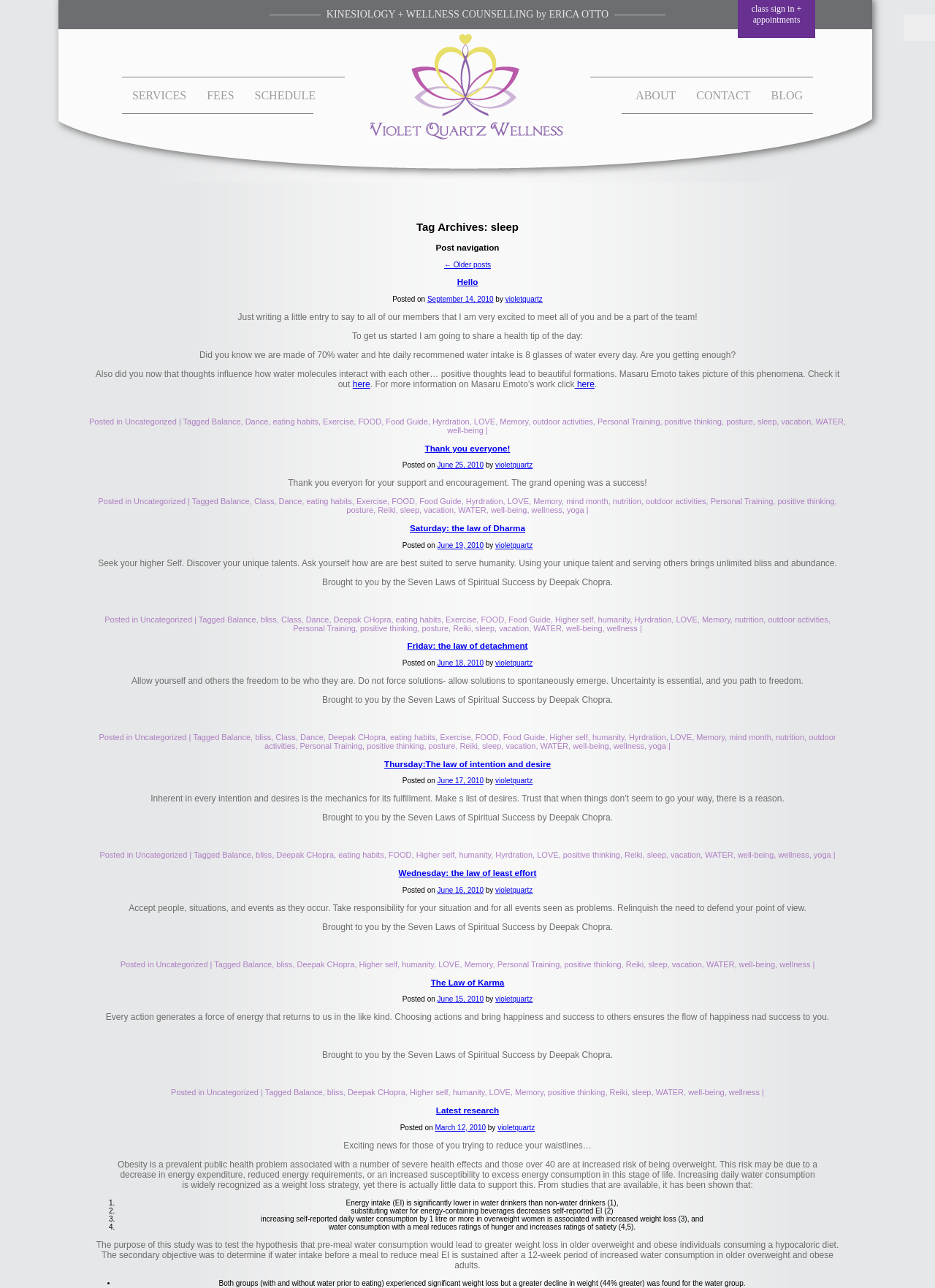Locate the bounding box coordinates of the element I should click to achieve the following instruction: "Click on the 'SCHEDULE' link".

[0.261, 0.057, 0.349, 0.091]